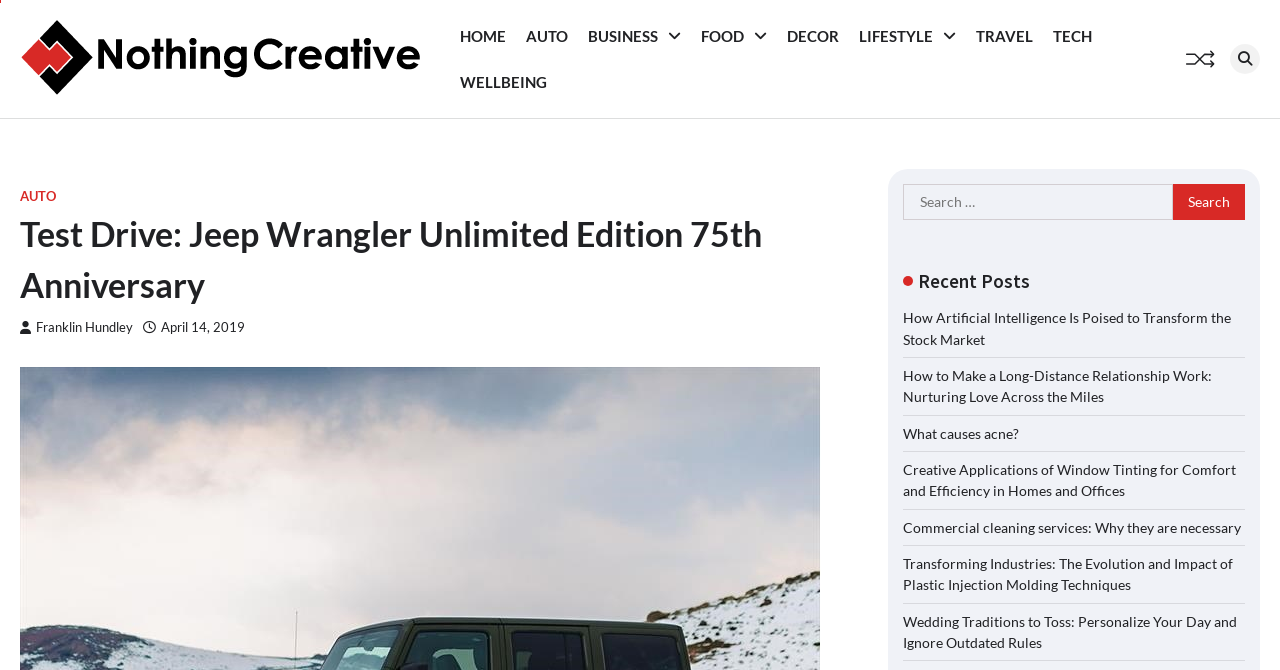Please identify the bounding box coordinates of the area I need to click to accomplish the following instruction: "Click on HOME".

[0.359, 0.022, 0.395, 0.086]